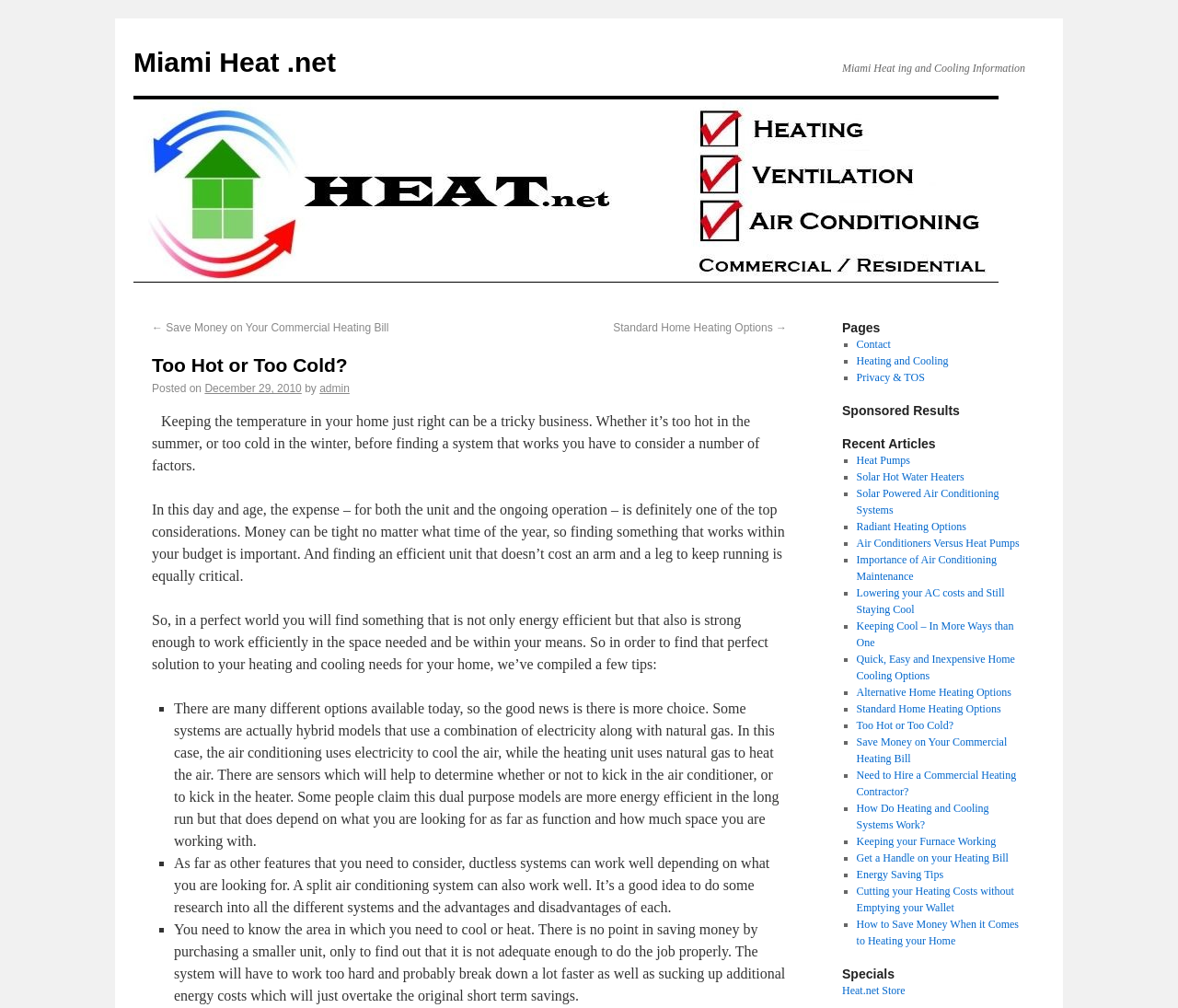Please determine the bounding box coordinates of the section I need to click to accomplish this instruction: "Visit 'Heat.net Store'".

[0.715, 0.976, 0.768, 0.989]